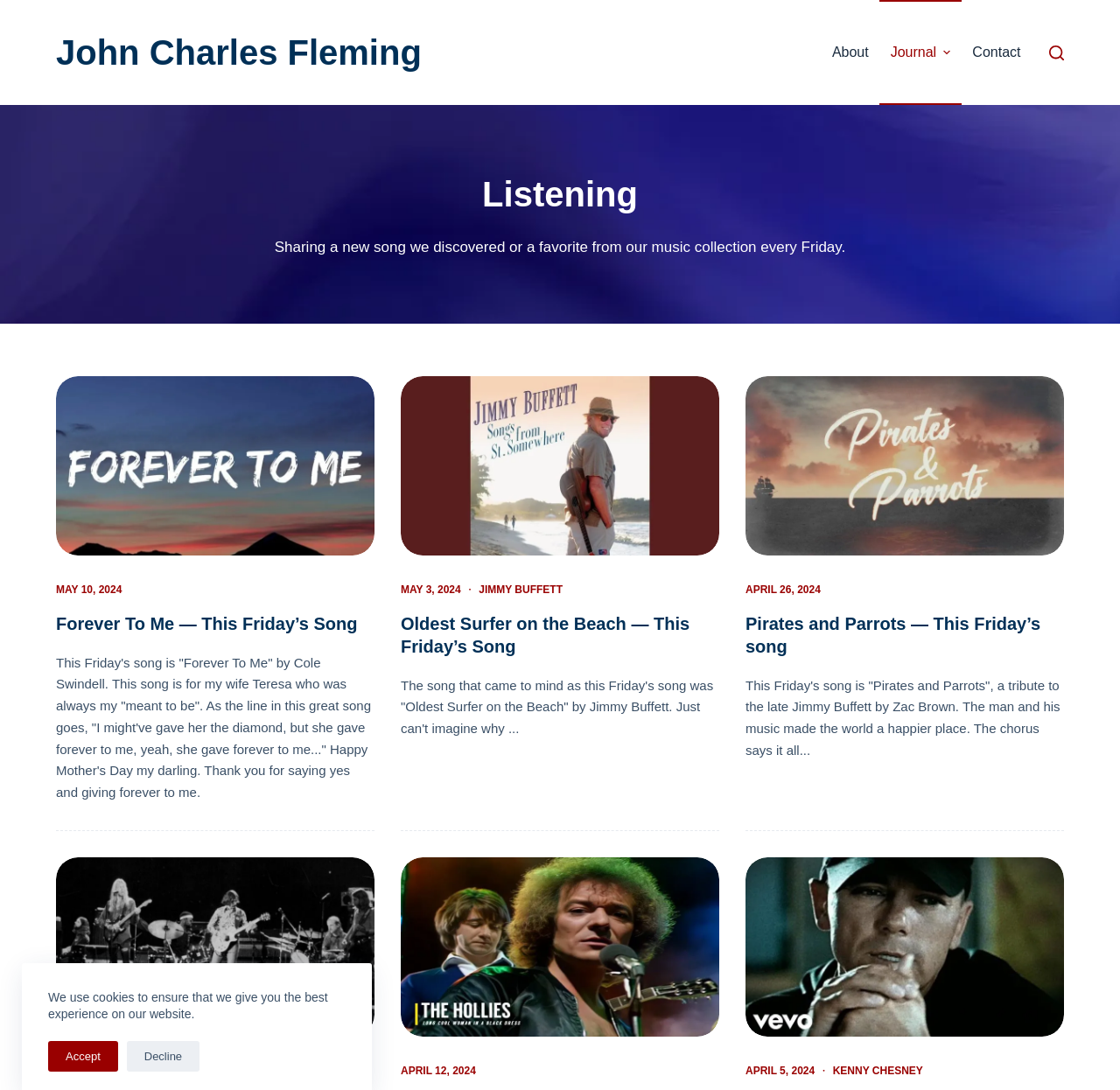From the webpage screenshot, predict the bounding box of the UI element that matches this description: "Kenny Chesney".

[0.744, 0.976, 0.824, 0.988]